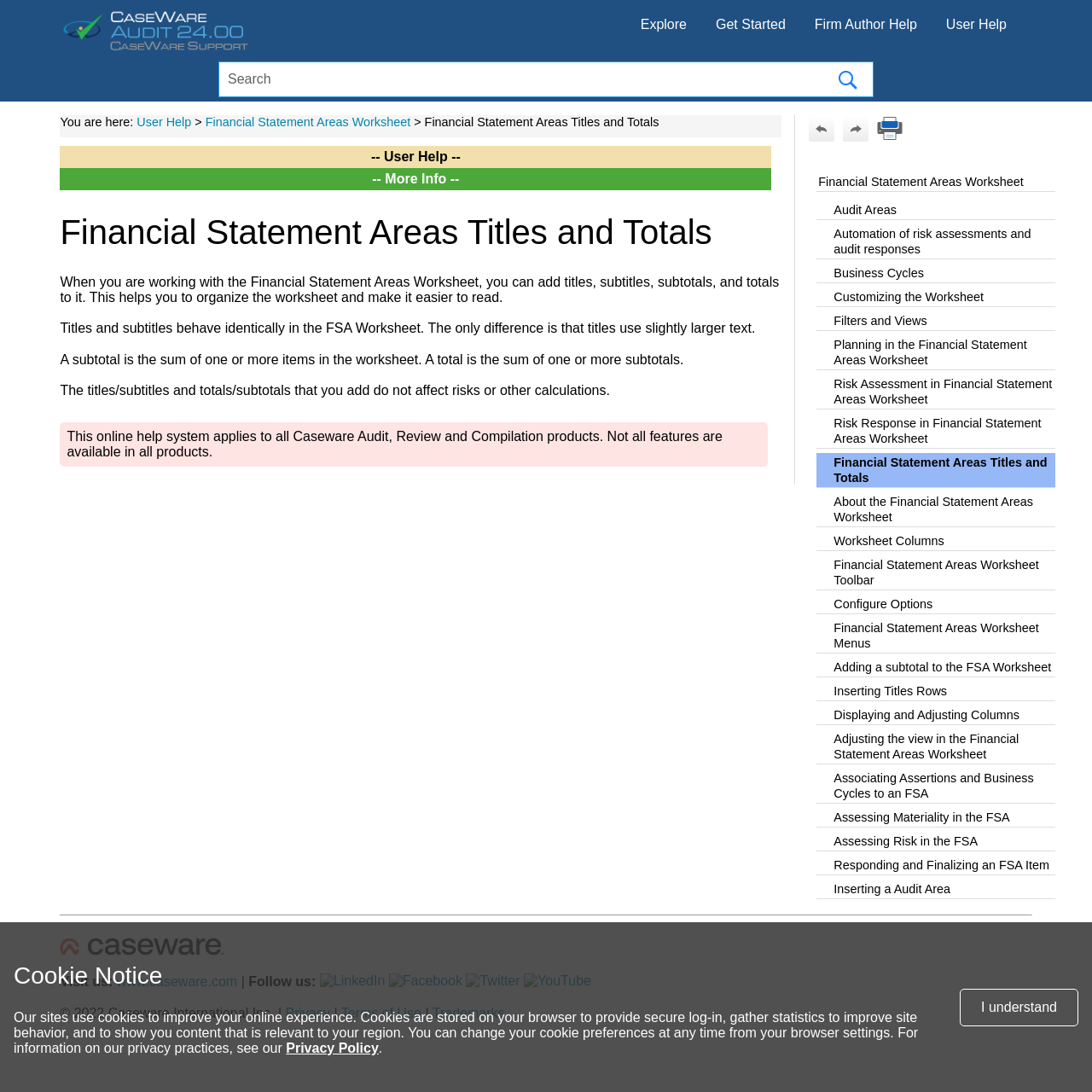Highlight the bounding box of the UI element that corresponds to this description: "title="Navigate next"".

[0.771, 0.105, 0.796, 0.13]